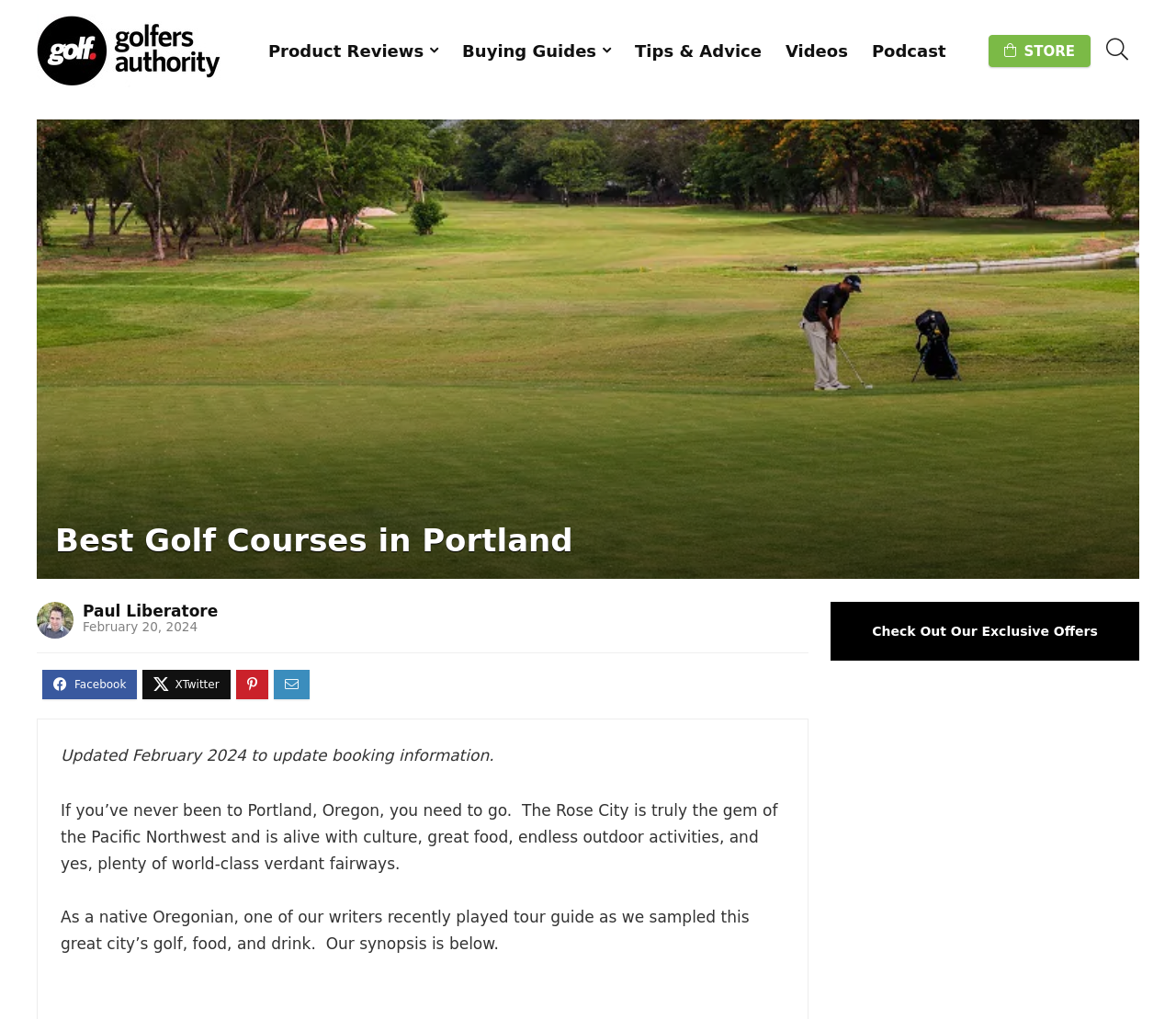Give a short answer using one word or phrase for the question:
How many sections are there in the top navigation menu?

6